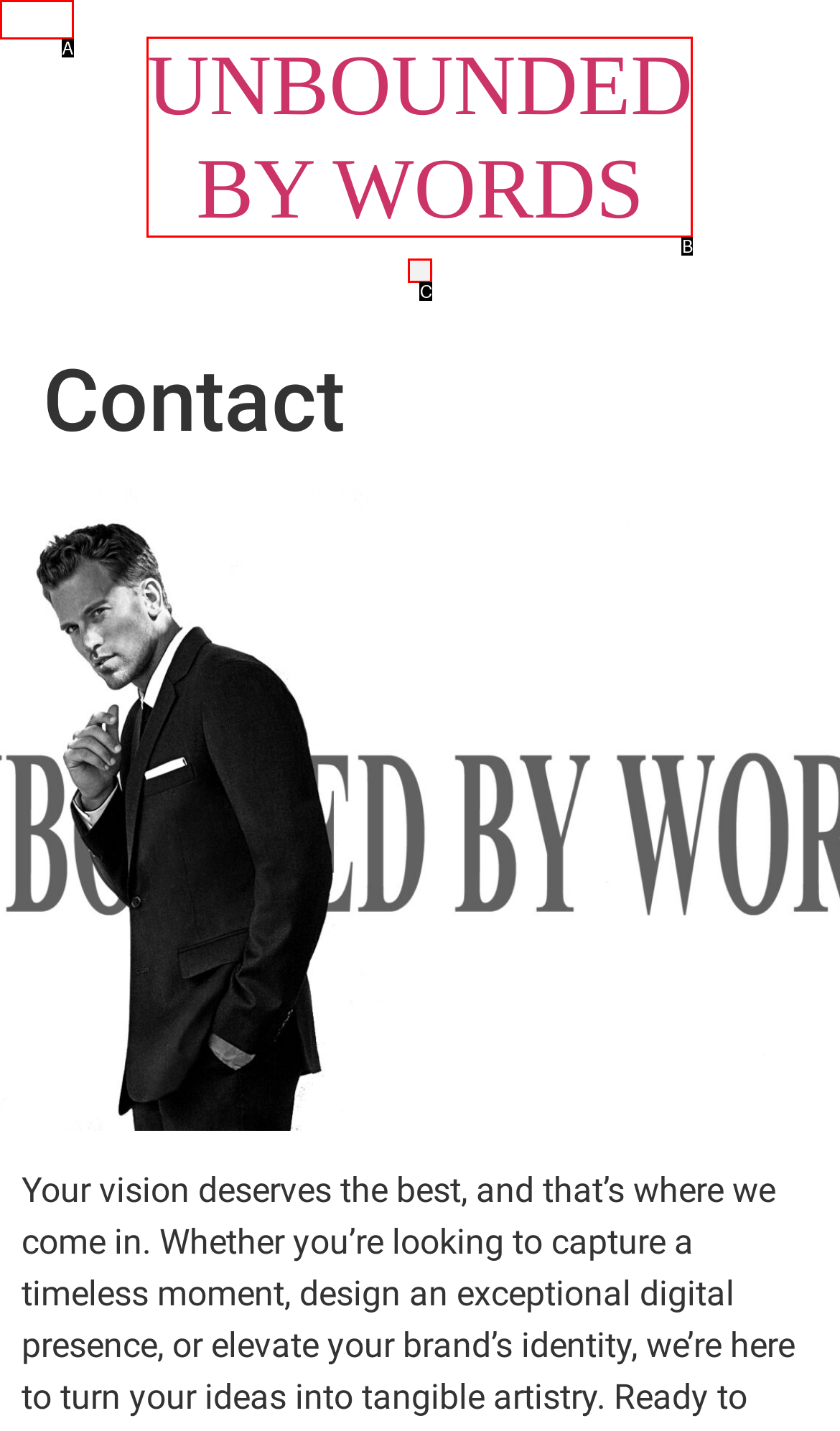Based on the element description: Menu, choose the best matching option. Provide the letter of the option directly.

C